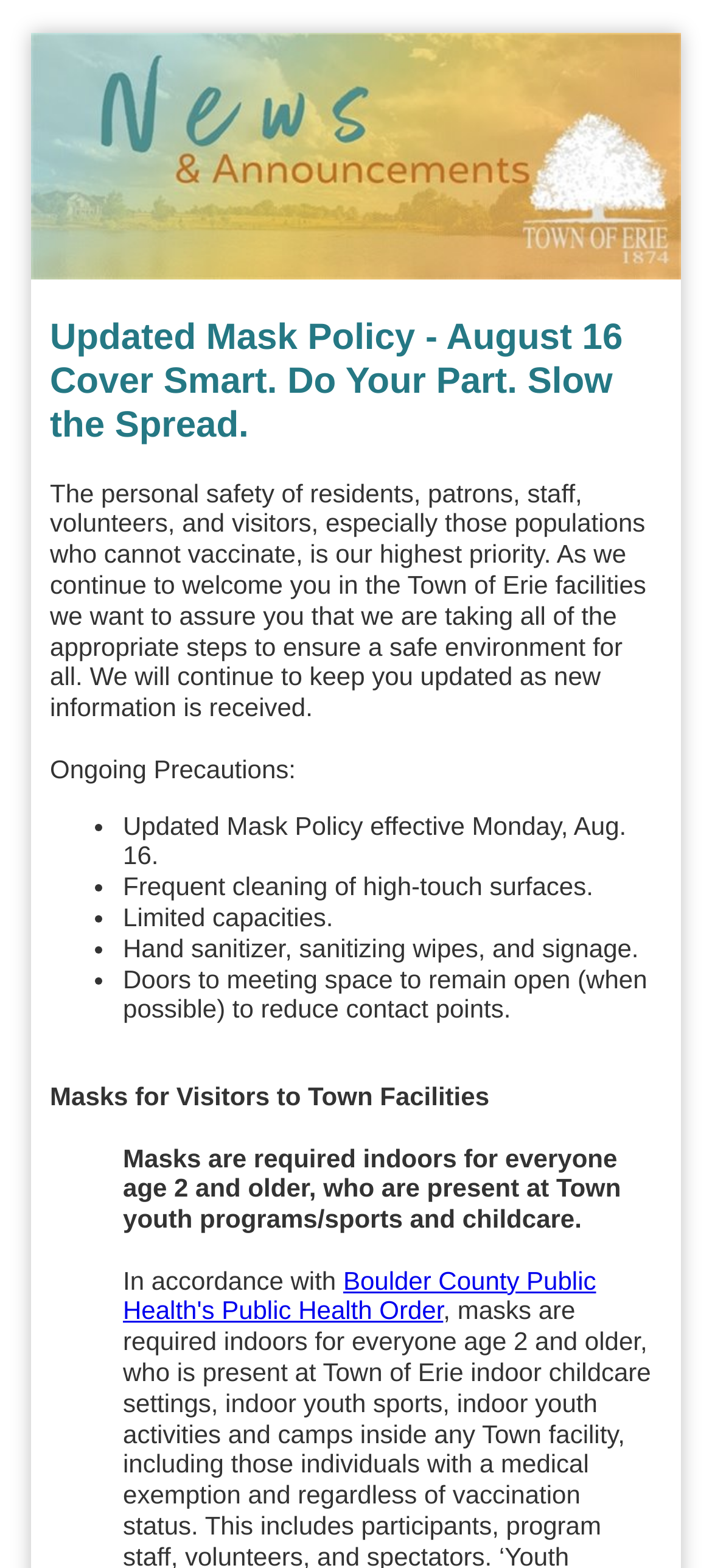Give a complete and precise description of the webpage's appearance.

The webpage appears to be an announcement from the Town of Erie regarding their updated mask policy. At the top of the page, there is a header section with a title "Town of Erie News & Announcements" accompanied by an image. Below this header, there is a prominent heading that reads "Updated Mask Policy - August 16 Cover Smart. Do Your Part. Slow the Spread."

The main content of the page is divided into two sections. The first section explains the town's priority for ensuring a safe environment for all visitors and staff, and mentions that they will continue to update the public with new information. This section is followed by a list of ongoing precautions, which includes updated mask policy effective Monday, Aug. 16, frequent cleaning of high-touch surfaces, limited capacities, hand sanitizer and signage, and doors to meeting space remaining open to reduce contact points.

The second section focuses on masks for visitors to town facilities, stating that masks are required indoors for everyone age 2 and older who are present at town youth programs/sports and childcare. This section also mentions that the policy is in accordance with Boulder County Public Health's Public Health Order, which is linked to a separate webpage.

Throughout the page, there are several static text elements and list markers that help to organize and highlight the important information. Overall, the webpage is well-structured and easy to navigate, with clear headings and concise text that effectively communicate the town's updated mask policy.